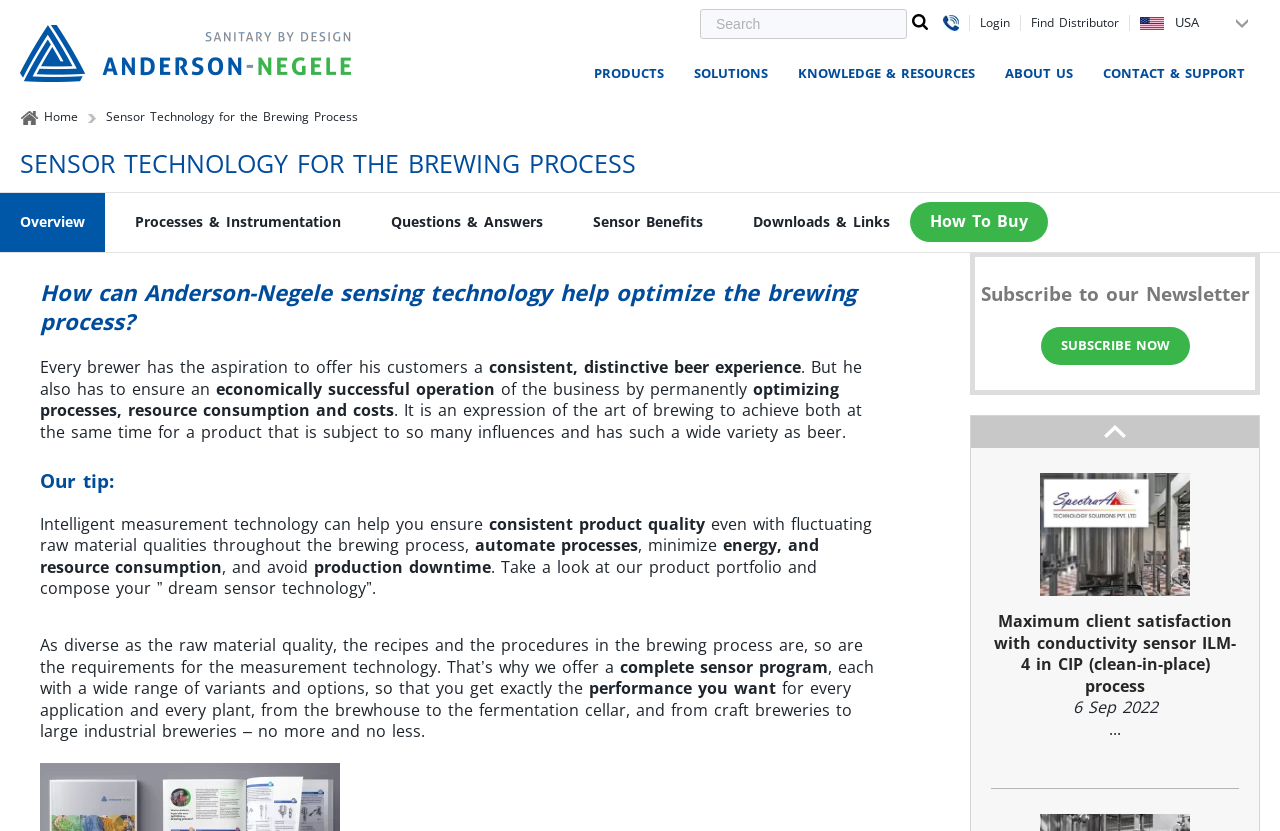Refer to the image and provide an in-depth answer to the question:
What is the date of the news article about conductivity sensor ILM-4?

The news article about the conductivity sensor ILM-4 in CIP (clean-in-place) process is dated 6 Sep 2022, as indicated at the bottom of the article.